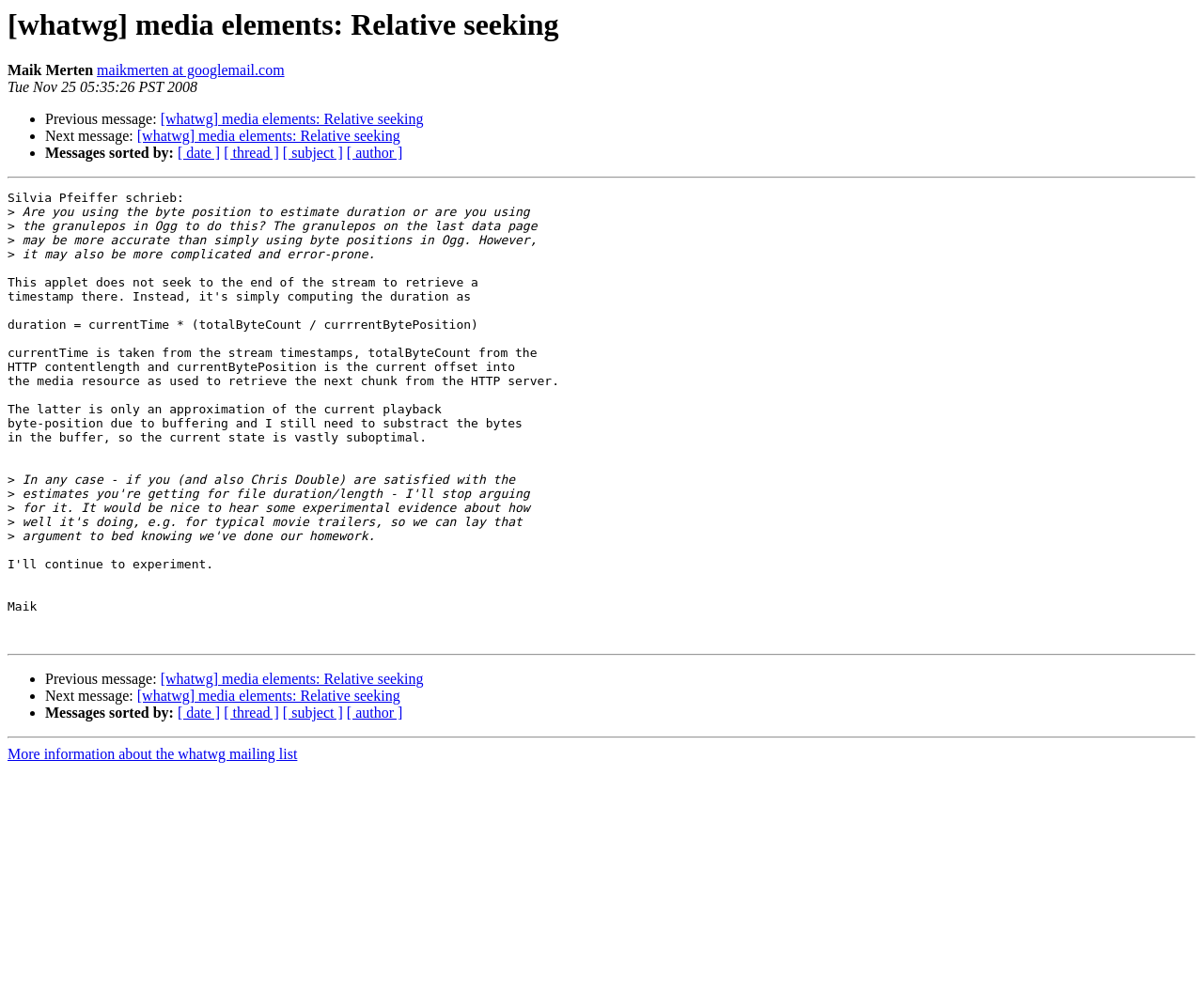How are the messages sorted by default?
Using the visual information from the image, give a one-word or short-phrase answer.

date